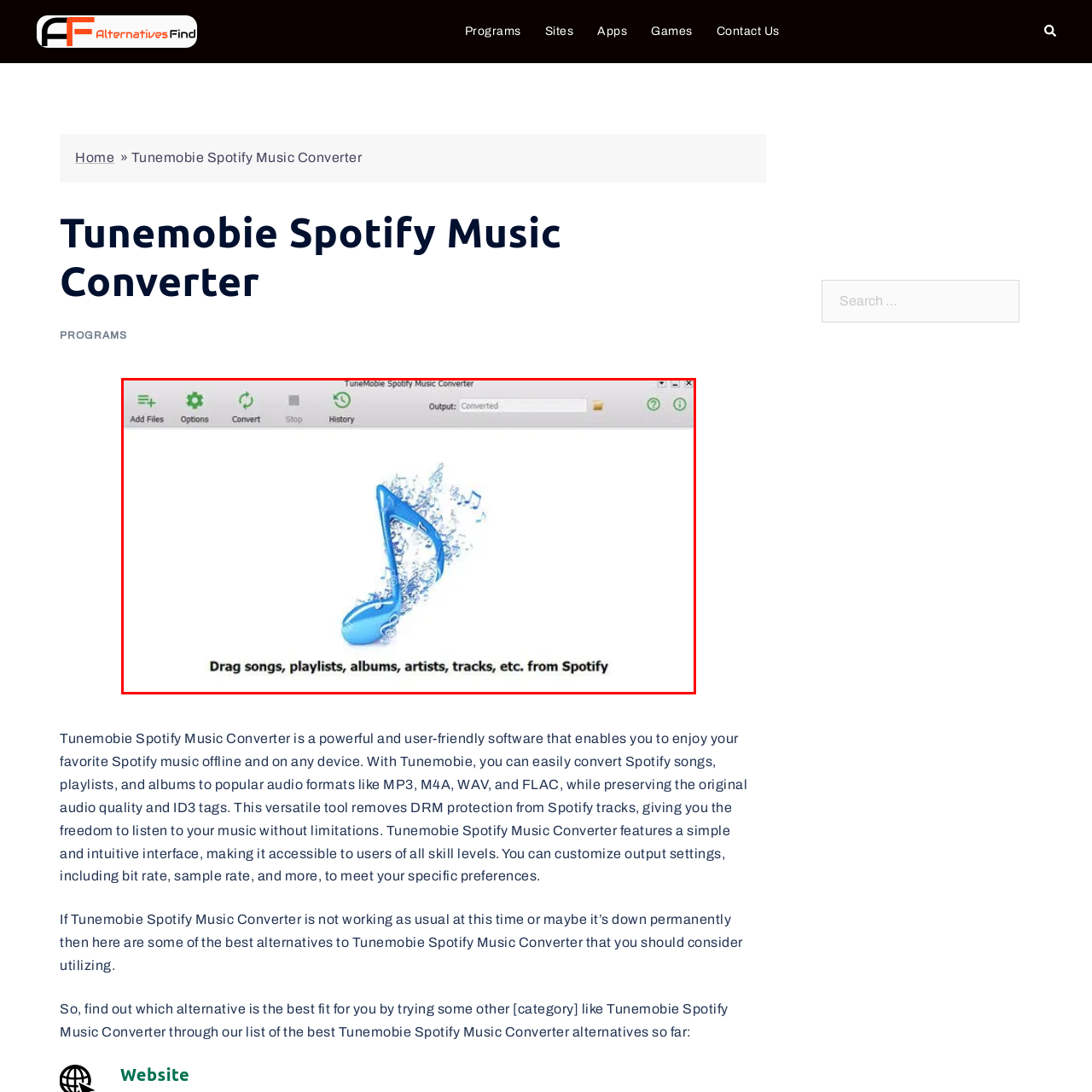Give a thorough and detailed explanation of the image enclosed by the red border.

The image showcases the user interface of the TuneMobie Spotify Music Converter, a software designed to help users enjoy their favorite Spotify music offline. Prominently displayed is a bright blue musical note, symbolizing the software’s focus on music conversion. Below the note, a clear instruction reads, "Drag songs, playlists, albums, artists, tracks, etc. from Spotify," indicating the ease of use for users looking to convert their Spotify content into accessible formats. The top of the interface includes essential features such as “Add Files,” “Options,” “Convert,” “Stop,” and “History,” designed to facilitate a smooth user experience. At the top right, the output setting reflects "Converted," demonstrating that users can choose their desired output format for streamlined music enjoyment. This image encapsulates the simplicity and functionality of the TuneMobie application, making it accessible to users of all technical skill levels who wish to convert and enjoy music without limitations.